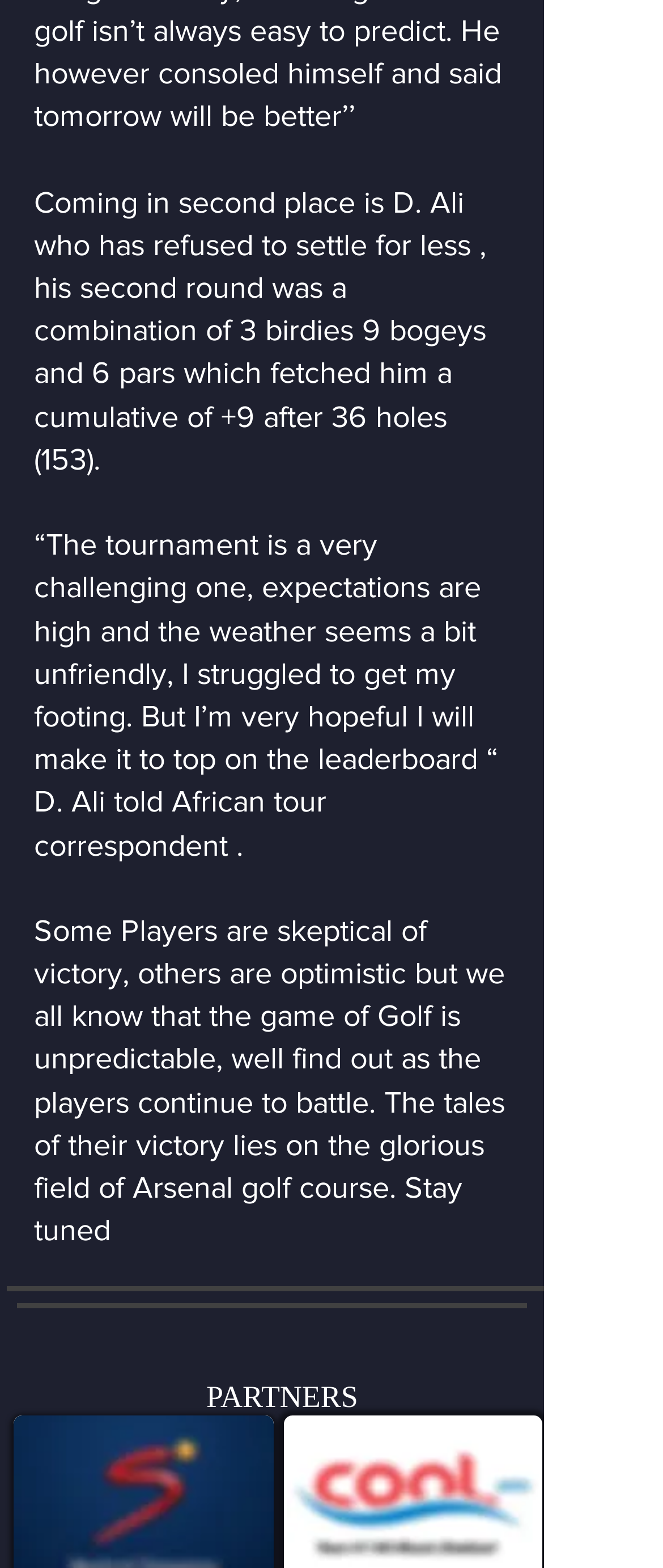Using the provided description aria-label="Instagram Social Icon", find the bounding box coordinates for the UI element. Provide the coordinates in (top-left x, top-left y, bottom-right x, bottom-right y) format, ensuring all values are between 0 and 1.

[0.528, 0.839, 0.618, 0.877]